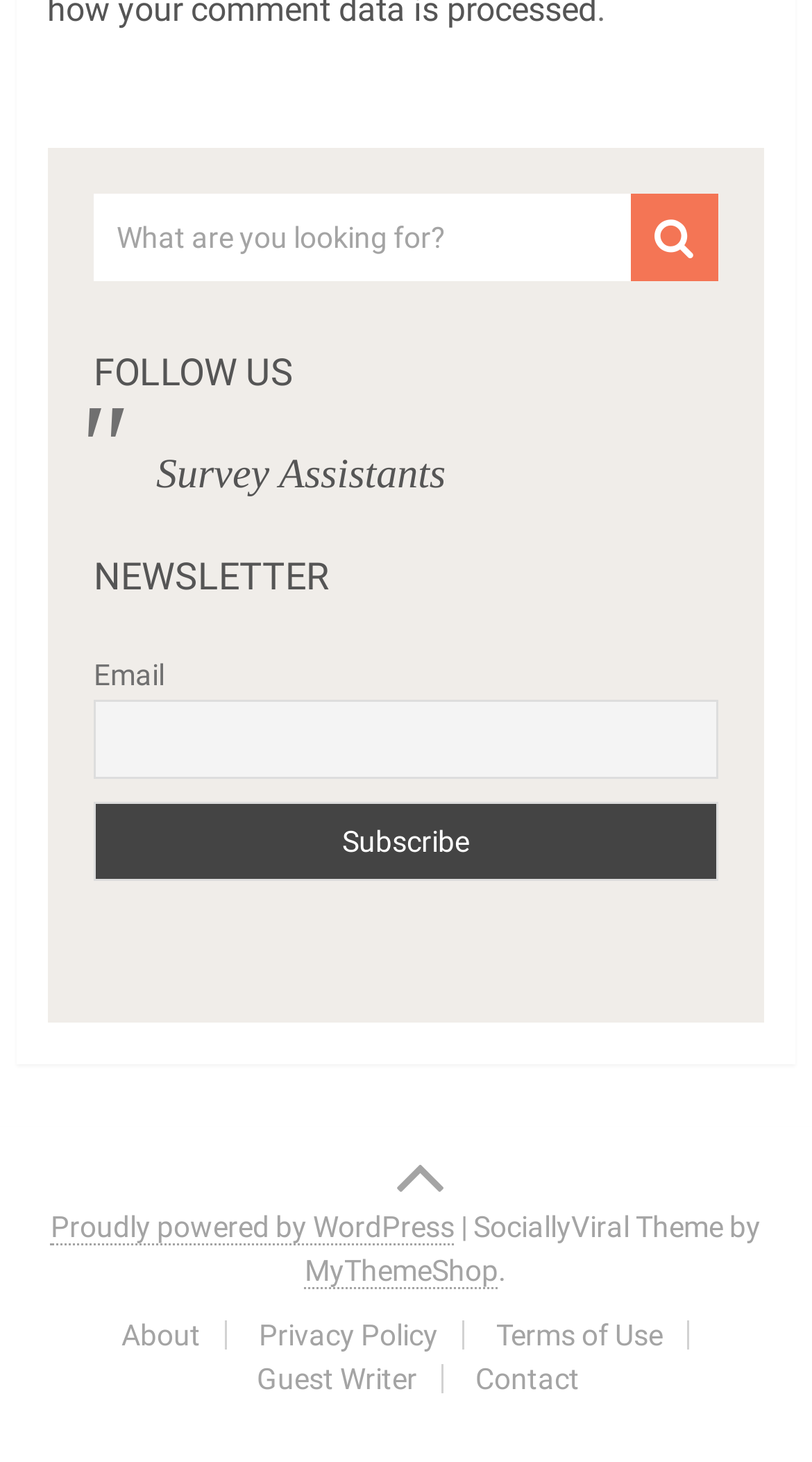Please locate the bounding box coordinates for the element that should be clicked to achieve the following instruction: "Subscribe to the newsletter". Ensure the coordinates are given as four float numbers between 0 and 1, i.e., [left, top, right, bottom].

[0.115, 0.548, 0.885, 0.603]